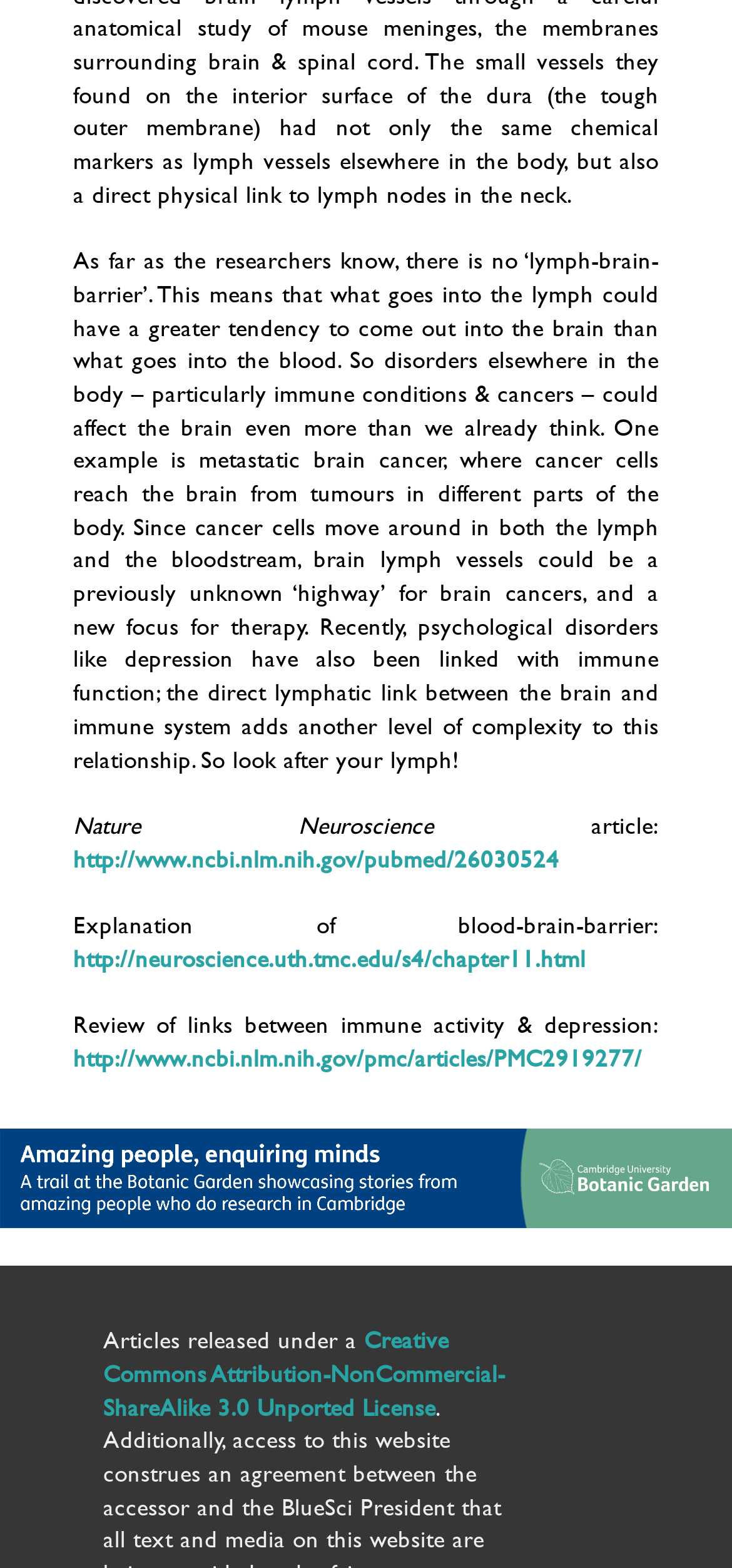Answer in one word or a short phrase: 
What is the source of the article?

Nature Neuroscience